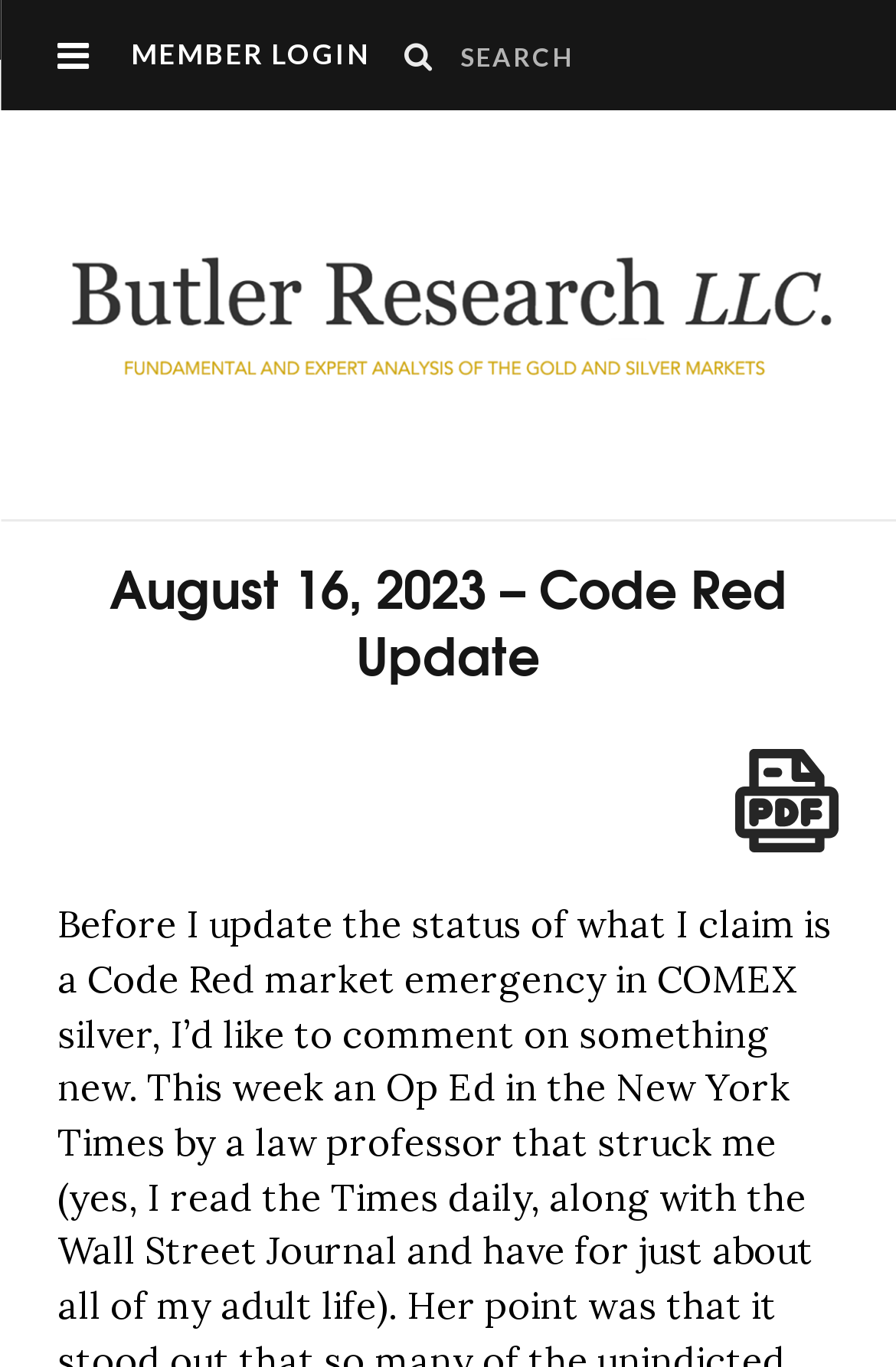What is the purpose of the button with the search icon?
Please provide an in-depth and detailed response to the question.

I found a button with a search icon and a searchbox next to it, which suggests that the button is used to trigger a search function. The searchbox has a placeholder text 'Search', which further confirms this purpose.